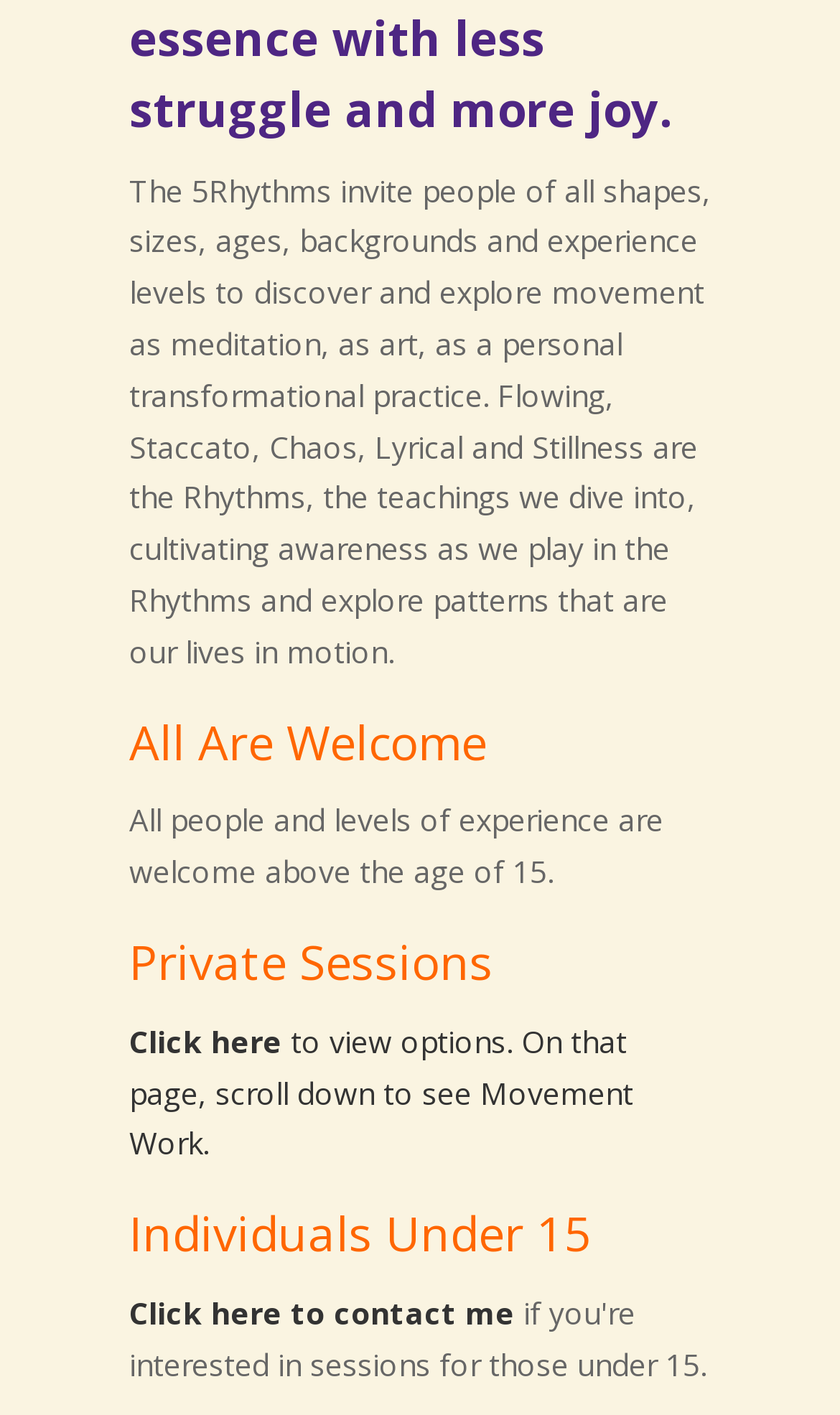What is the 5Rhythms about?
From the screenshot, provide a brief answer in one word or phrase.

movement as meditation